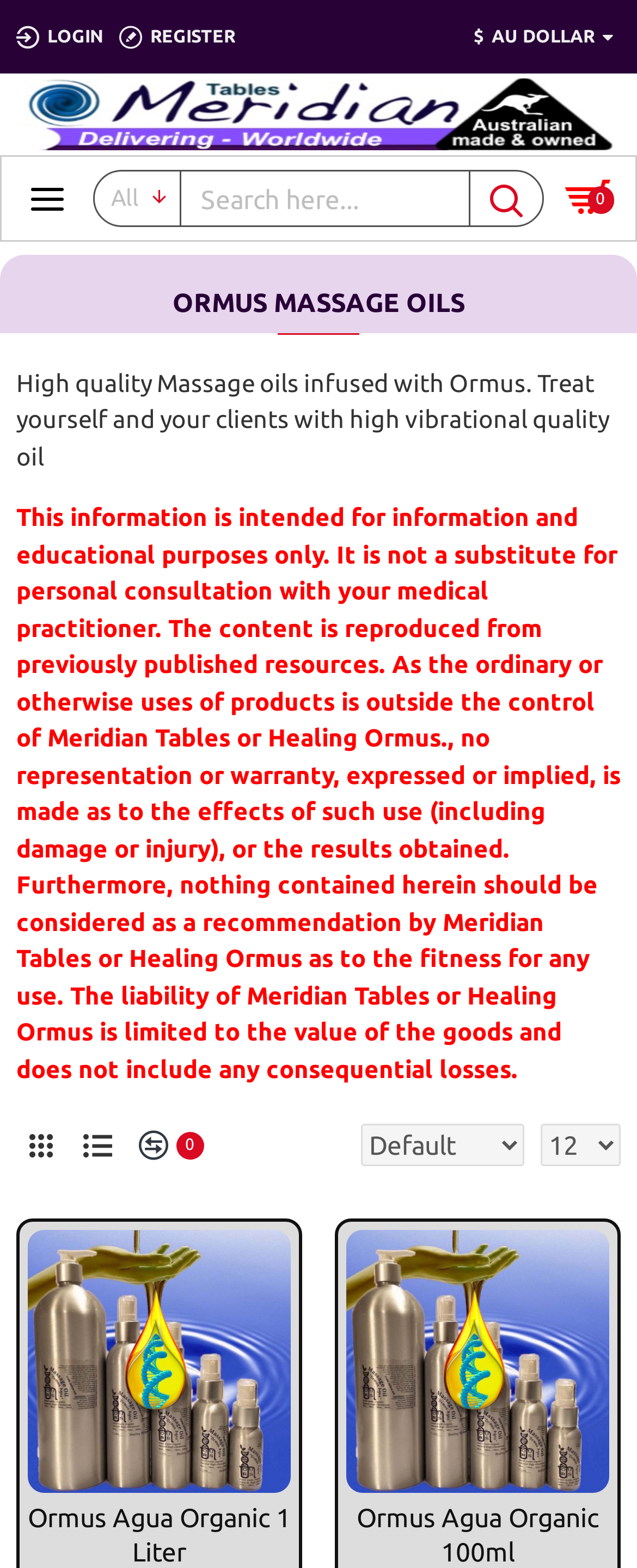How many products are displayed on the homepage?
Please provide a single word or phrase as the answer based on the screenshot.

2